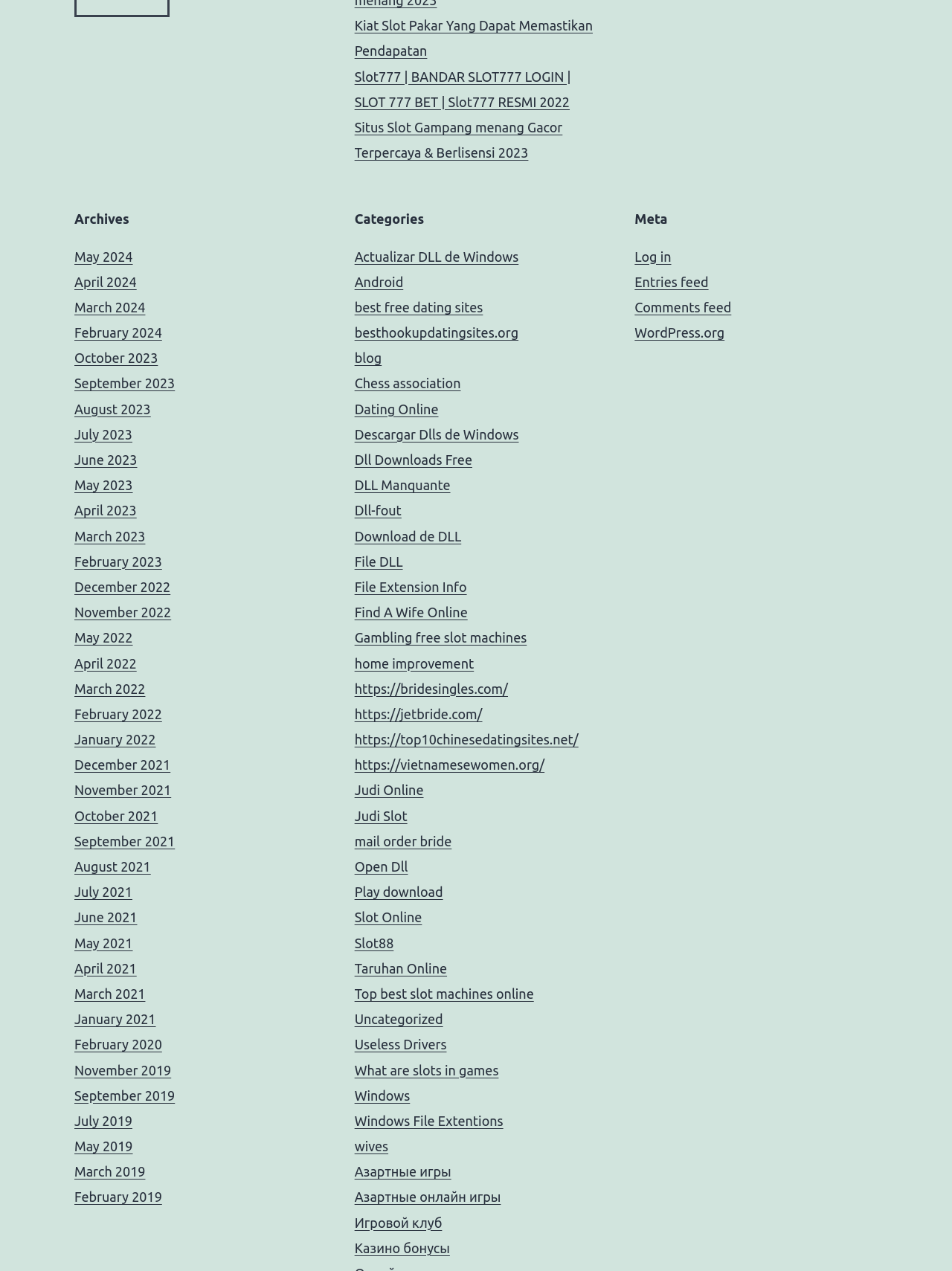Please indicate the bounding box coordinates for the clickable area to complete the following task: "Explore the 'Judi Online' link". The coordinates should be specified as four float numbers between 0 and 1, i.e., [left, top, right, bottom].

[0.372, 0.616, 0.445, 0.628]